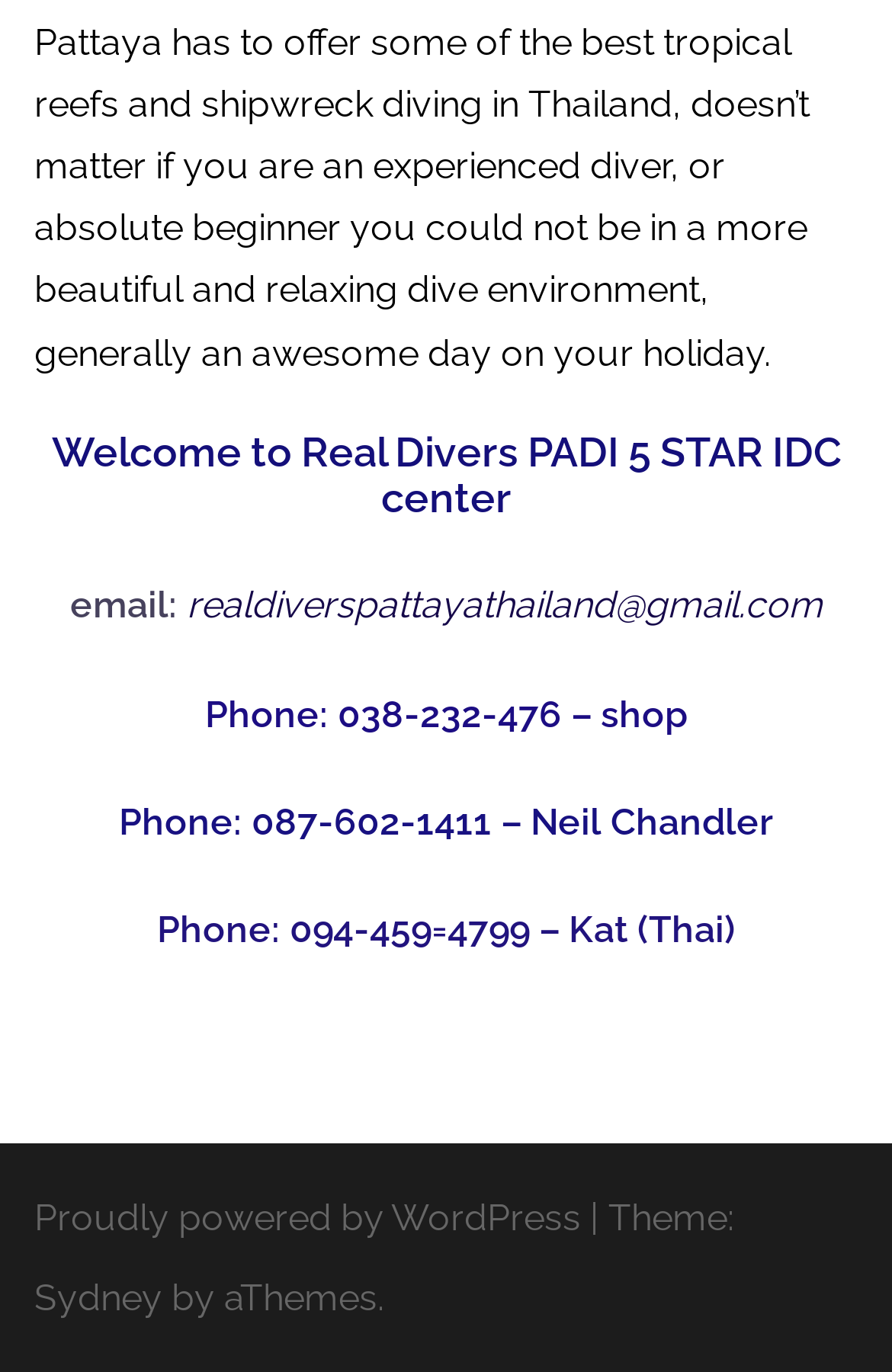Please respond in a single word or phrase: 
How many phone numbers are listed on the webpage?

3